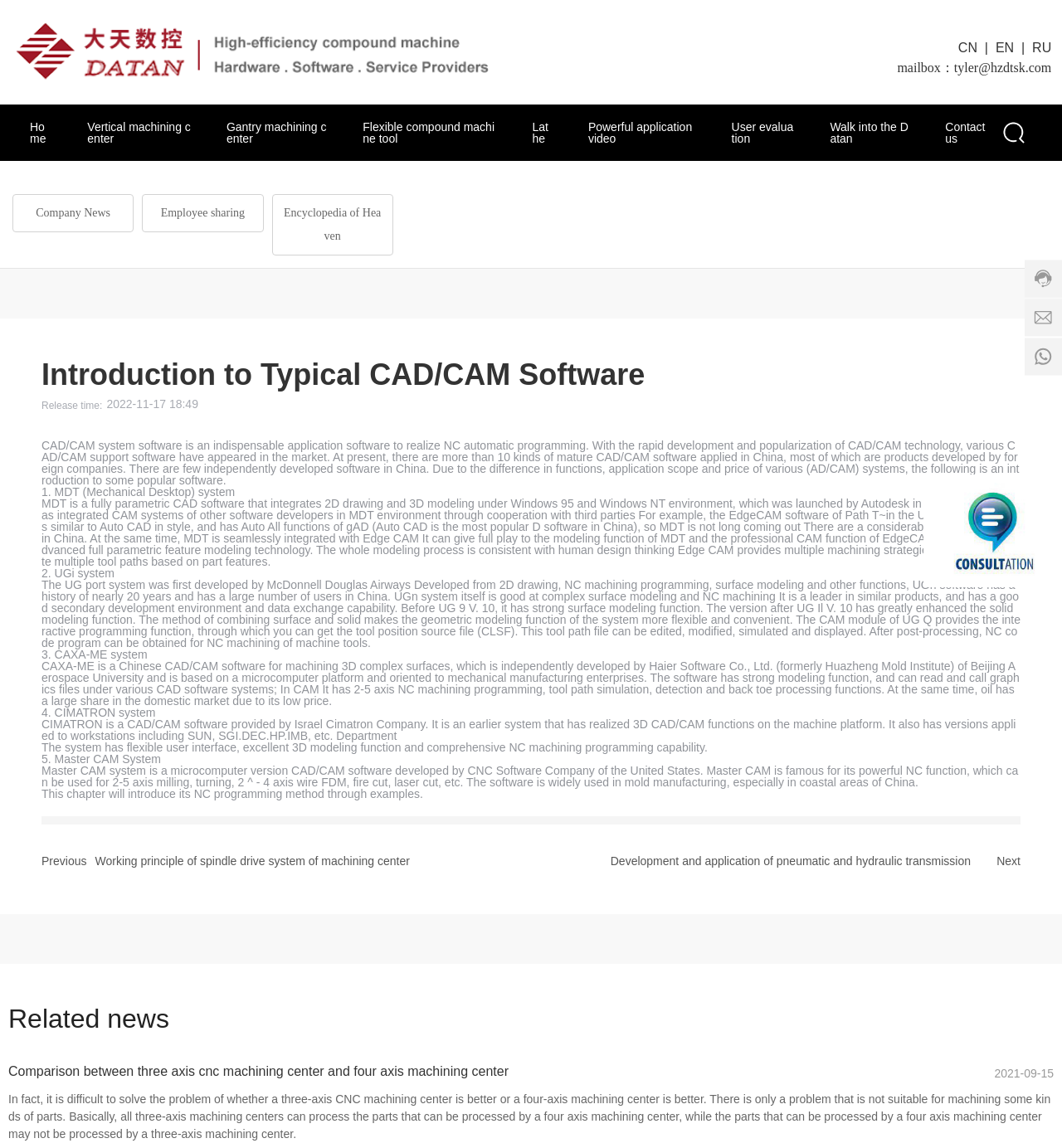How many CAD/CAM systems are introduced on this webpage?
Refer to the image and give a detailed answer to the question.

The webpage introduces 5 CAD/CAM systems, namely MDT, UGi, CAXA-ME, CIMATRON, and Master CAM System, each with its own description and features.